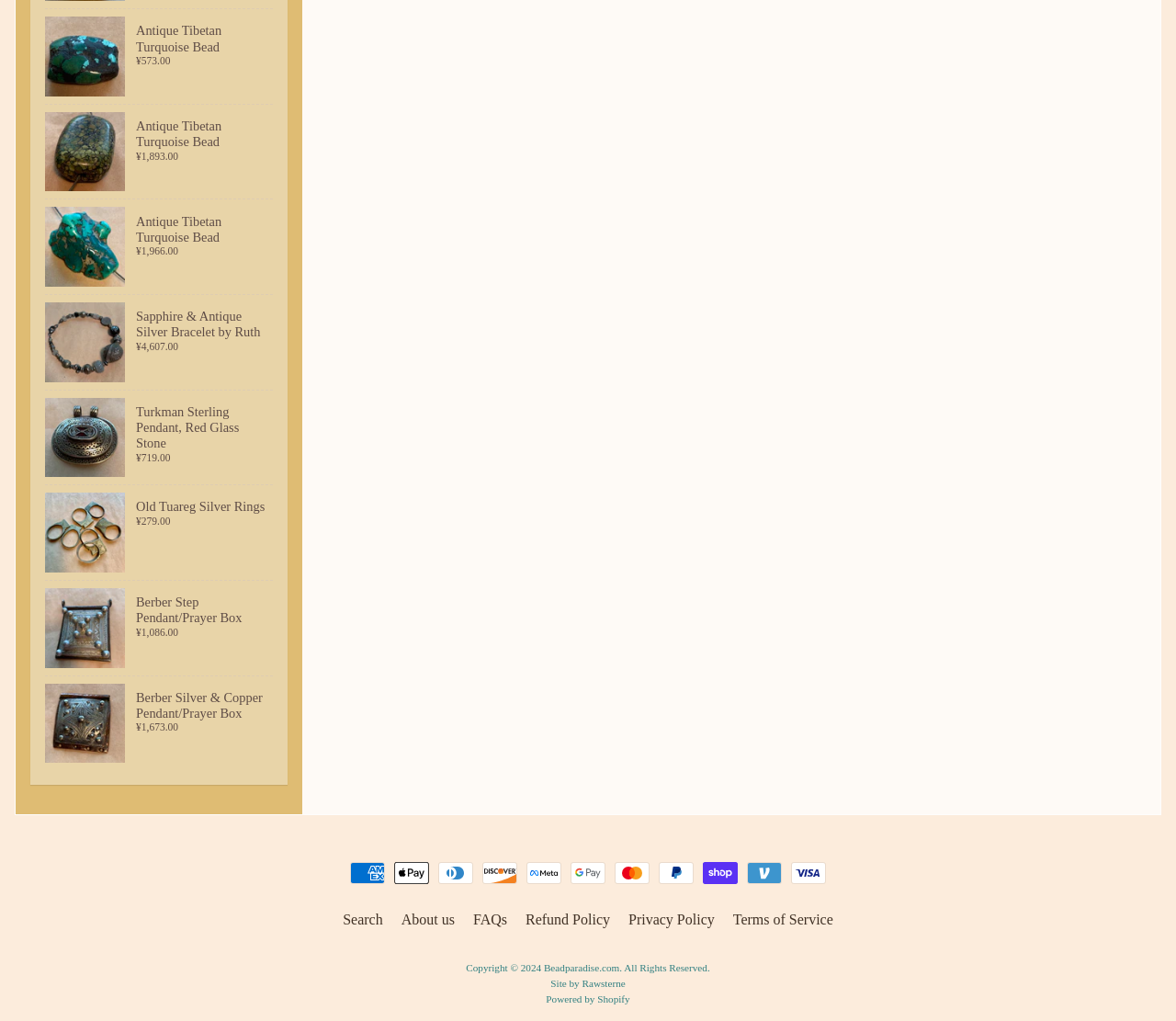Who designed the website?
Craft a detailed and extensive response to the question.

I saw a link at the bottom of the page that says 'Site by Rawsterne', which suggests that Rawsterne is the designer or developer of the website.